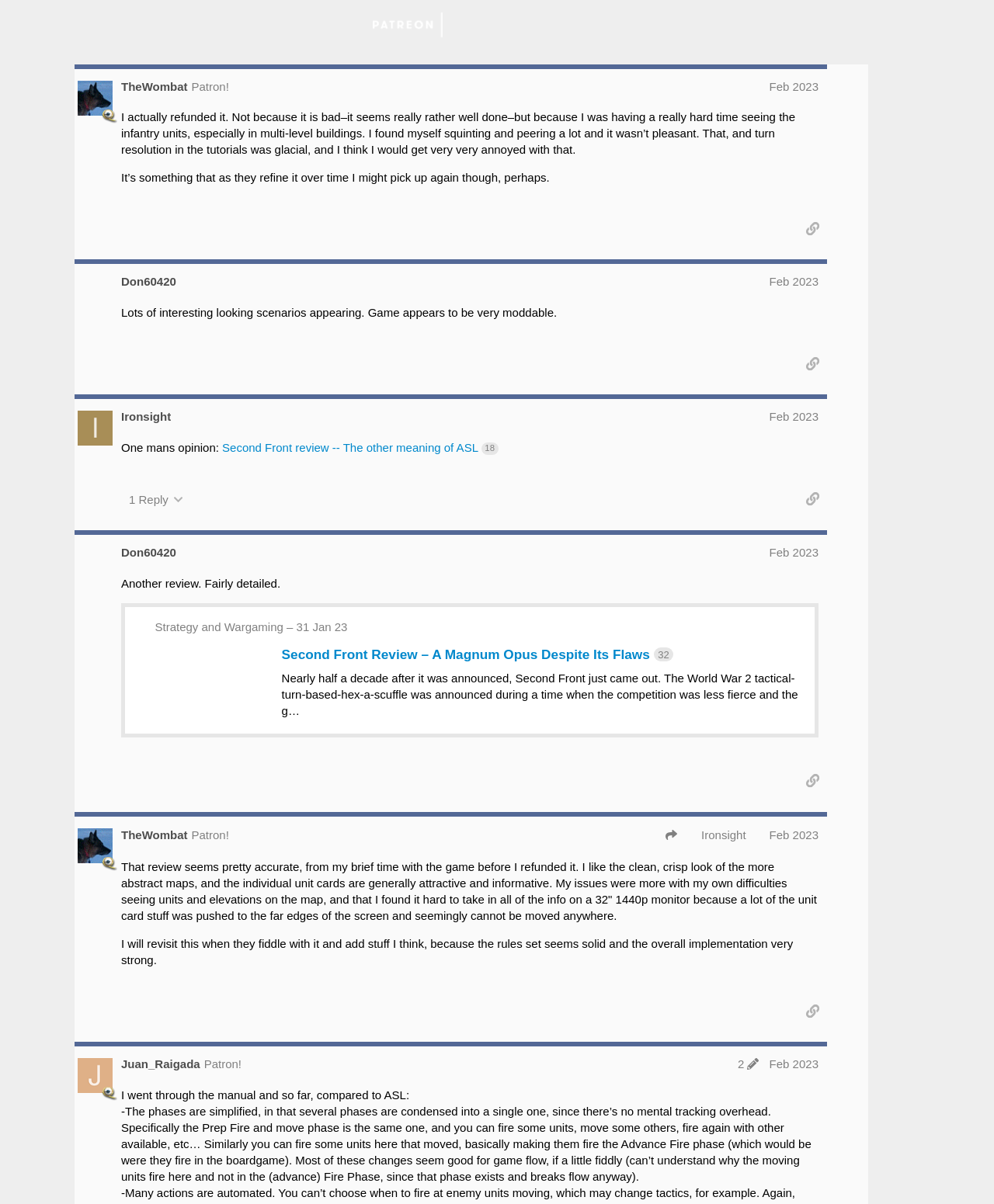Given the webpage screenshot and the description, determine the bounding box coordinates (top-left x, top-left y, bottom-right x, bottom-right y) that define the location of the UI element matching this description: aria-label="menu" title="menu"

[0.892, 0.005, 0.926, 0.033]